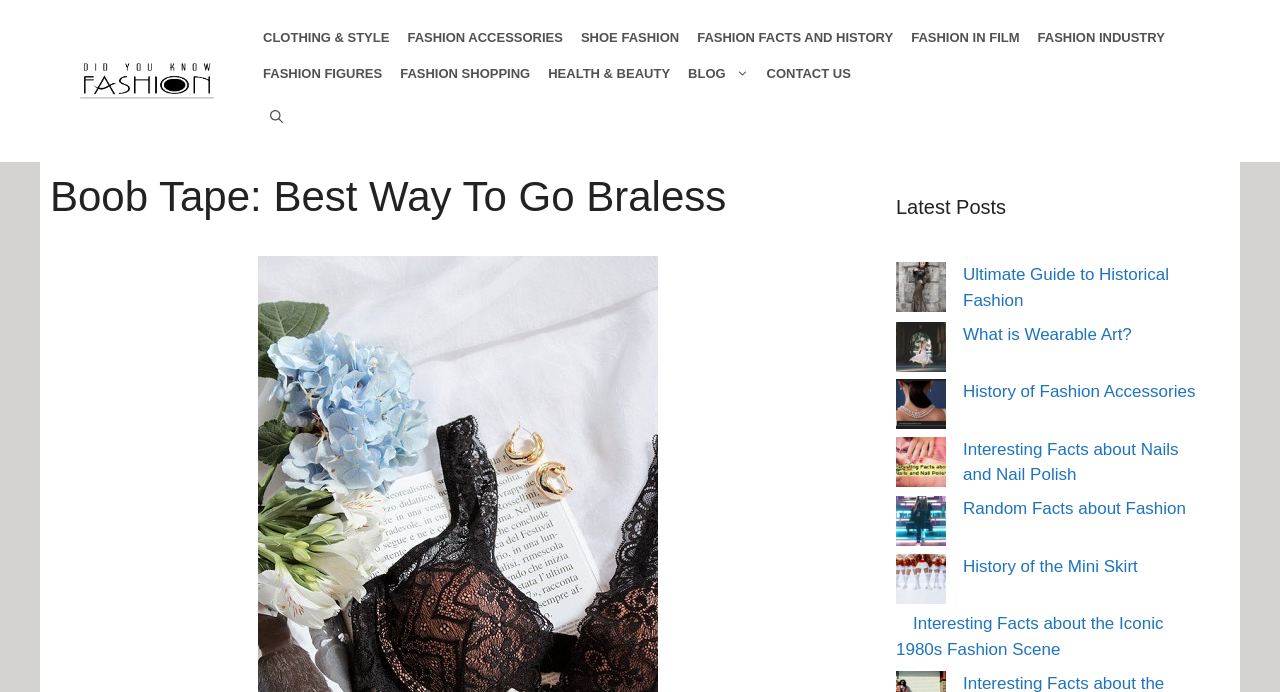What type of content is listed under 'Latest Posts'?
Using the details from the image, give an elaborate explanation to answer the question.

The links listed under 'Latest Posts' have headings such as 'Ultimate Guide to Historical Fashion', 'What is Wearable Art?', and 'History of Fashion Accessories', suggesting that they are articles related to fashion.